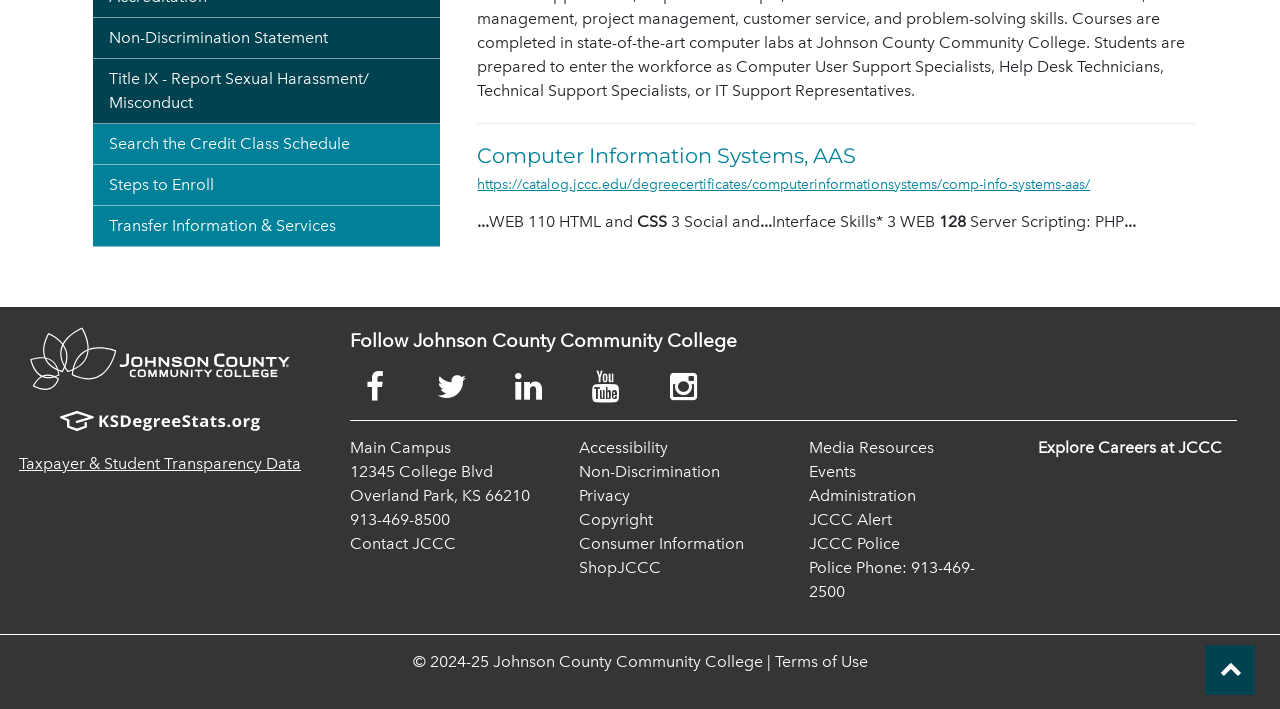Can you find the bounding box coordinates for the UI element given this description: "parent_node: opens in new window"? Provide the coordinates as four float numbers between 0 and 1: [left, top, right, bottom].

[0.012, 0.461, 0.238, 0.56]